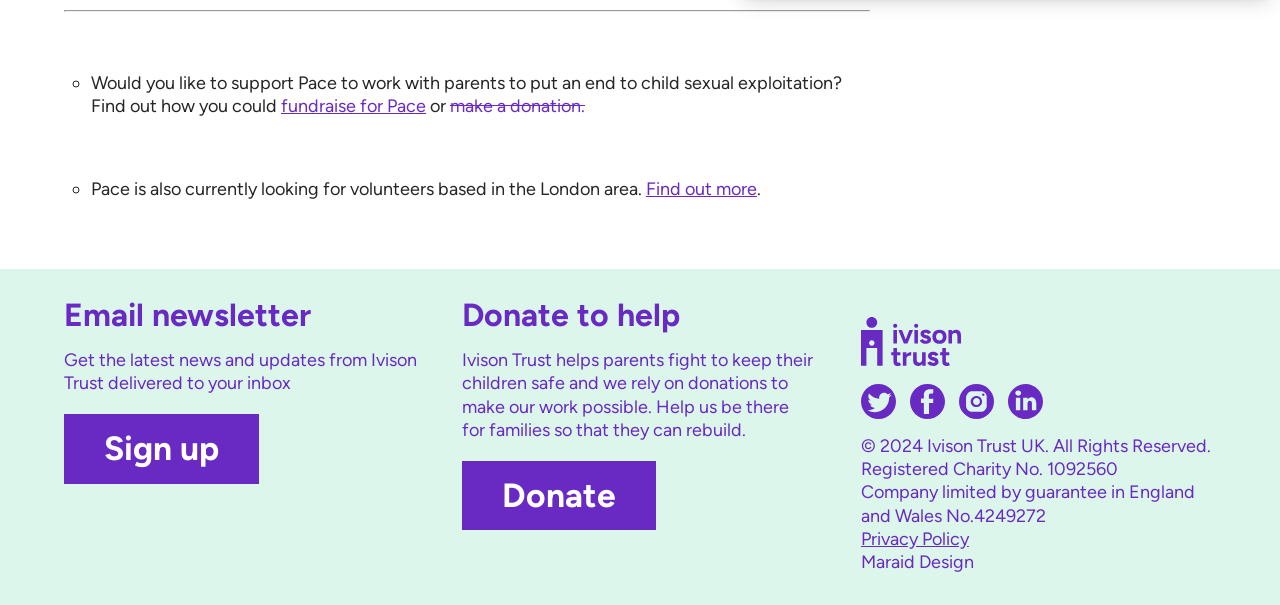What is the registration number of the charity?
Answer the question with detailed information derived from the image.

The registration number of the charity is mentioned in the footer section with the text 'Registered Charity No. 1092560'.